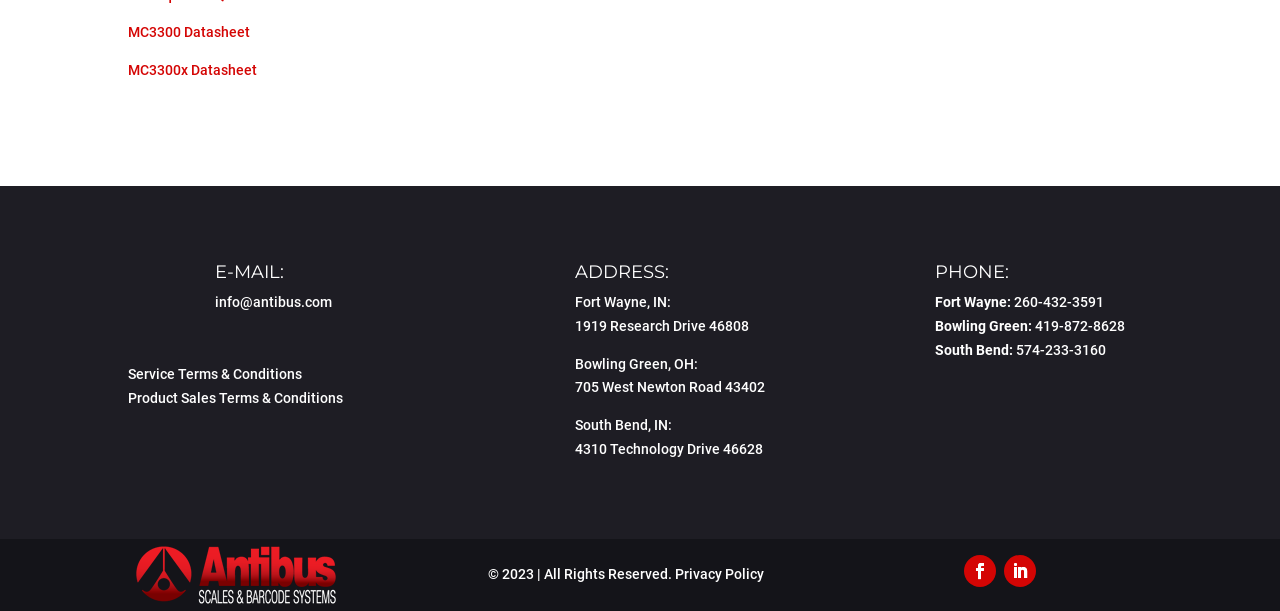What is the copyright year mentioned at the bottom of the page?
Using the information from the image, give a concise answer in one word or a short phrase.

2023